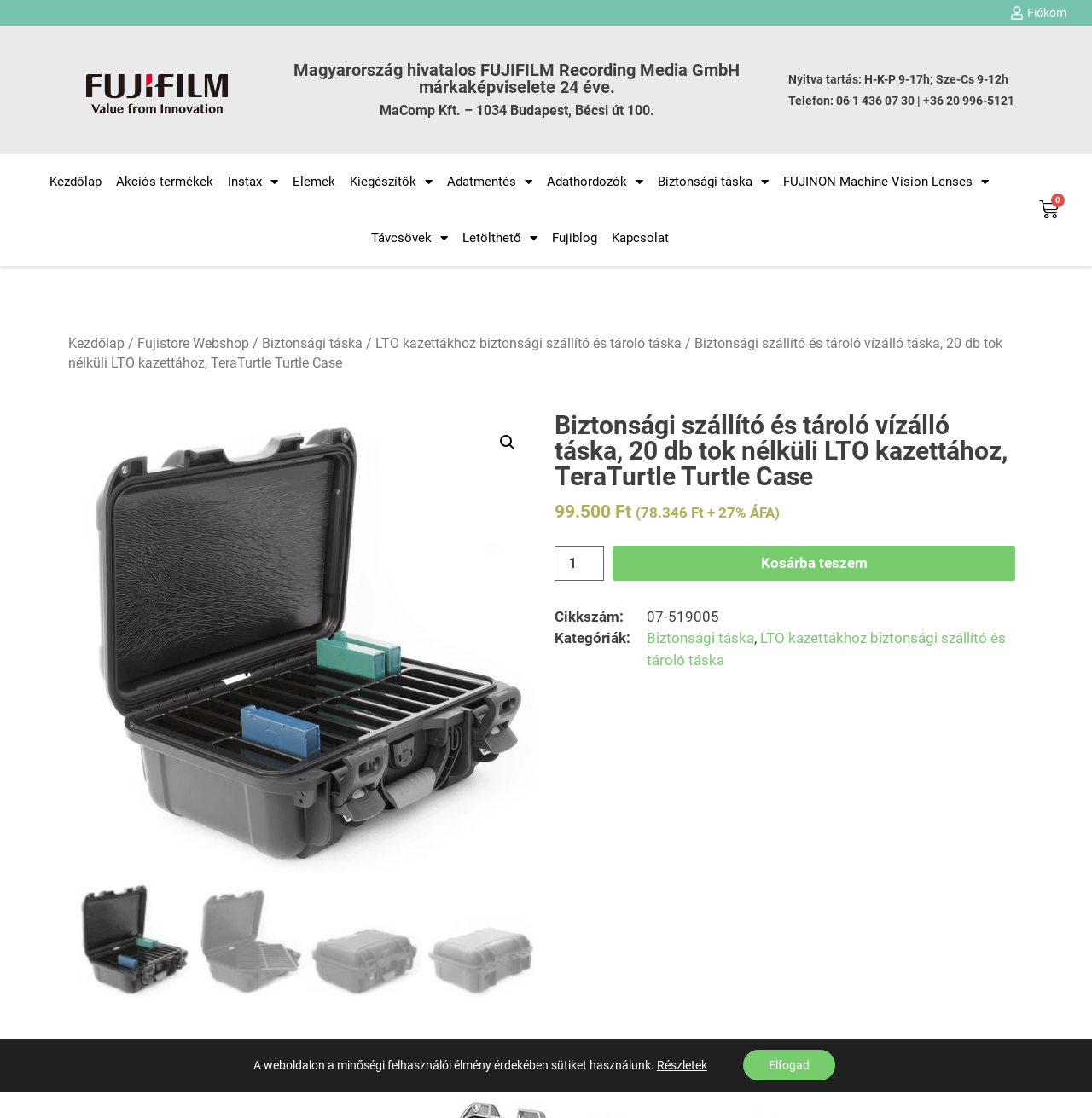Select the bounding box coordinates of the element I need to click to carry out the following instruction: "Add product to cart".

[0.561, 0.488, 0.93, 0.519]